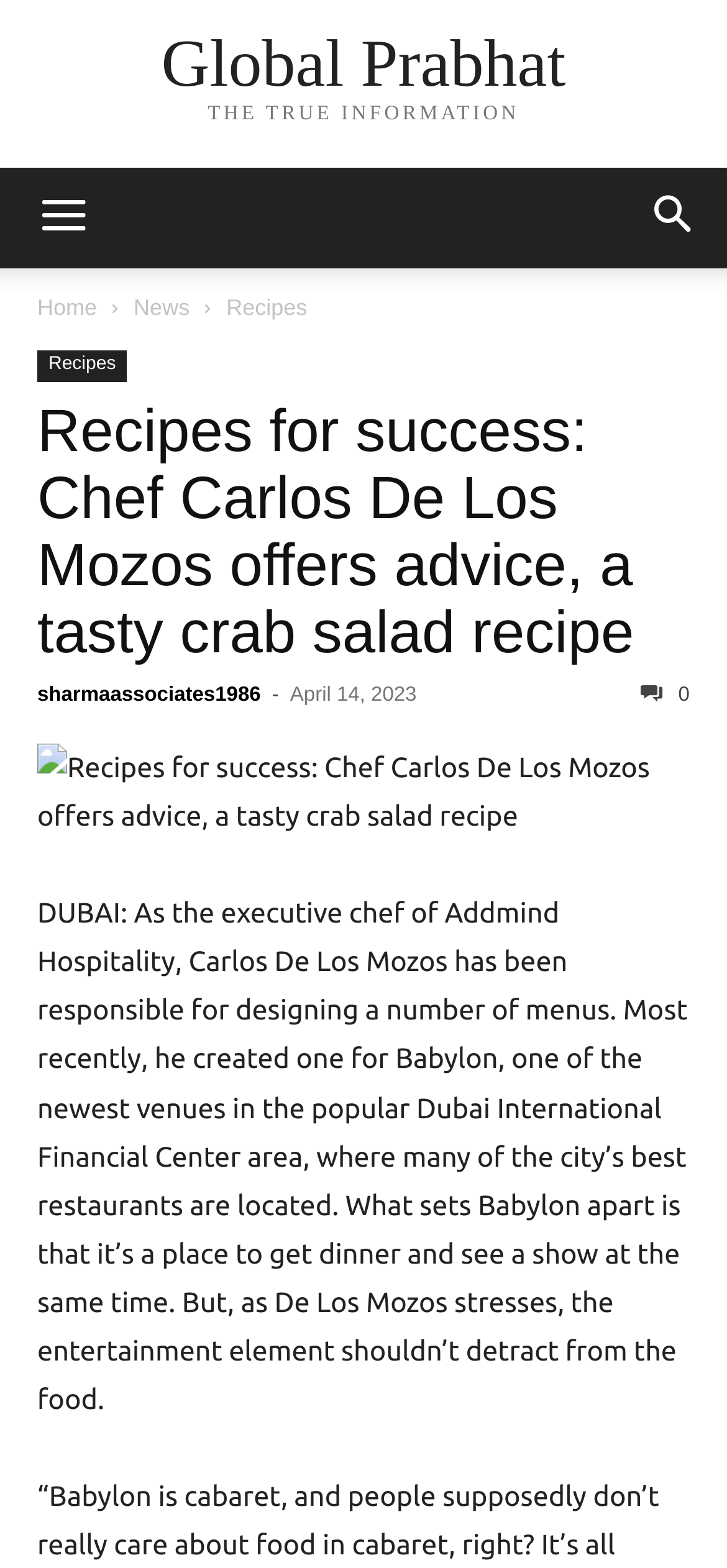What is the location of Babylon?
Answer the question with as much detail as you can, using the image as a reference.

I found the answer by reading the text content of the webpage, specifically the paragraph that mentions 'he created one for Babylon, one of the newest venues in the popular Dubai International Financial Center area...' which mentions the location of Babylon.